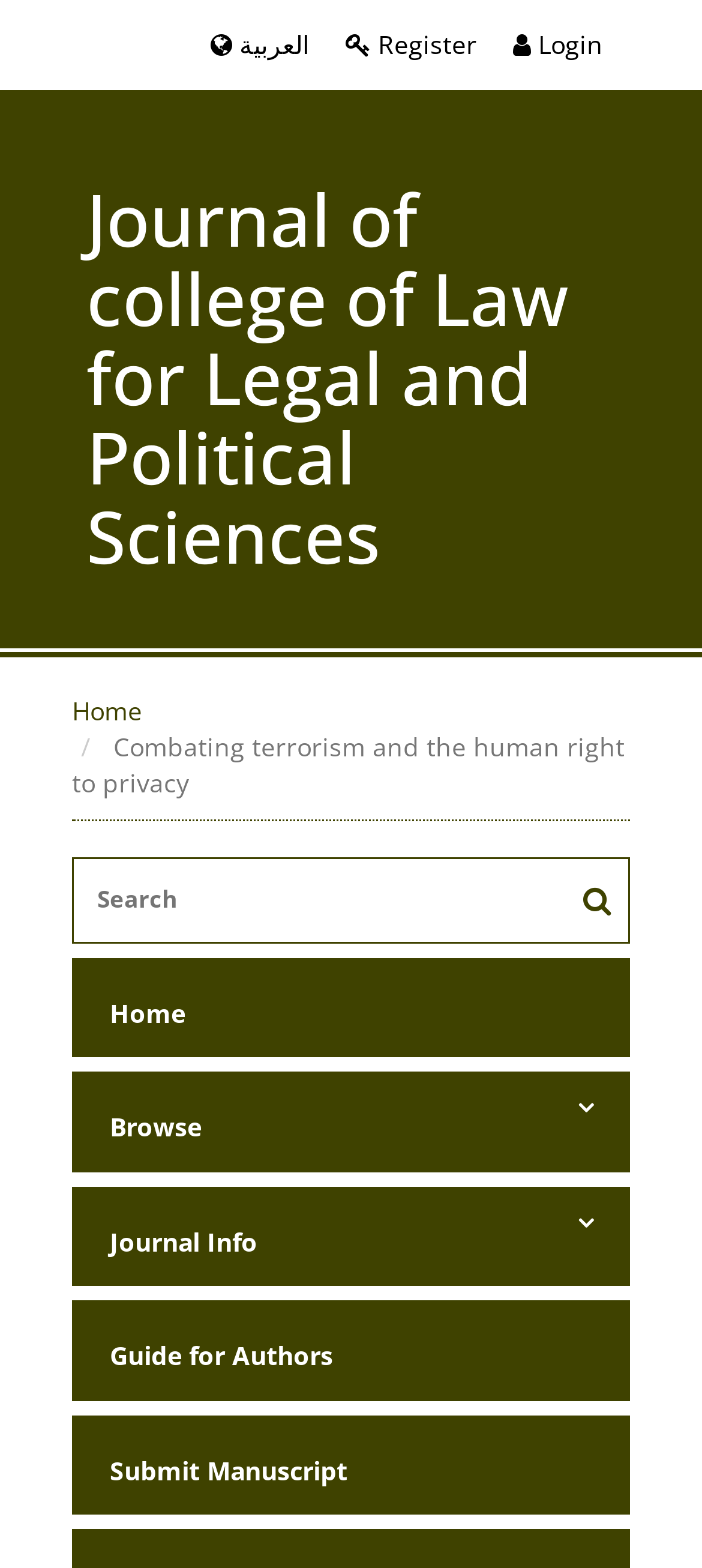What is the language of the link on the top right?
Look at the image and respond with a one-word or short-phrase answer.

Arabic